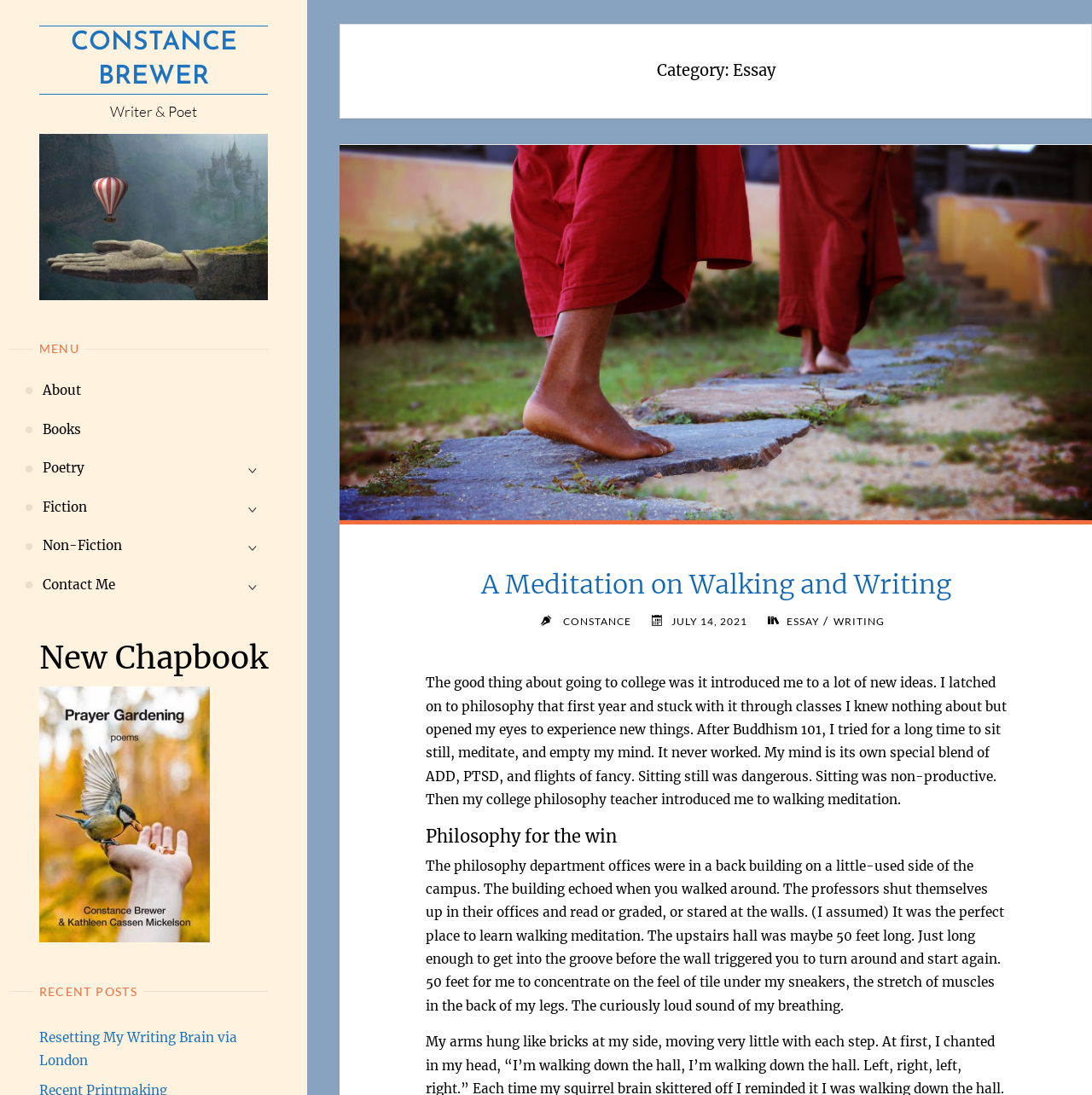What is the title of the new chapbook?
Kindly offer a comprehensive and detailed response to the question.

The title of the new chapbook is Prayer Gardening Cover, which is indicated by the link 'Prayer Gardening Cover' element located below the heading 'New Chapbook'.